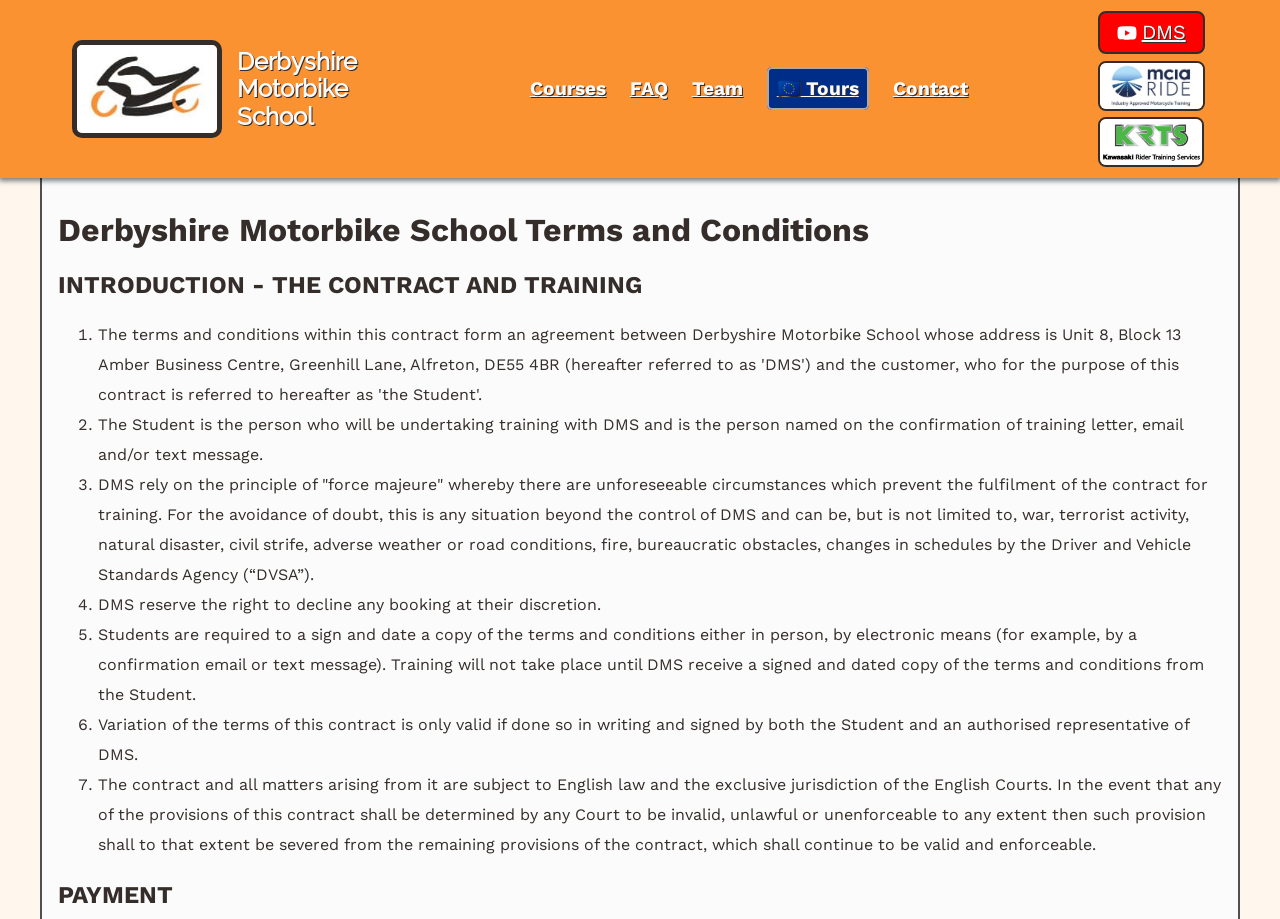Please give a succinct answer using a single word or phrase:
What are the terms and conditions for?

Training